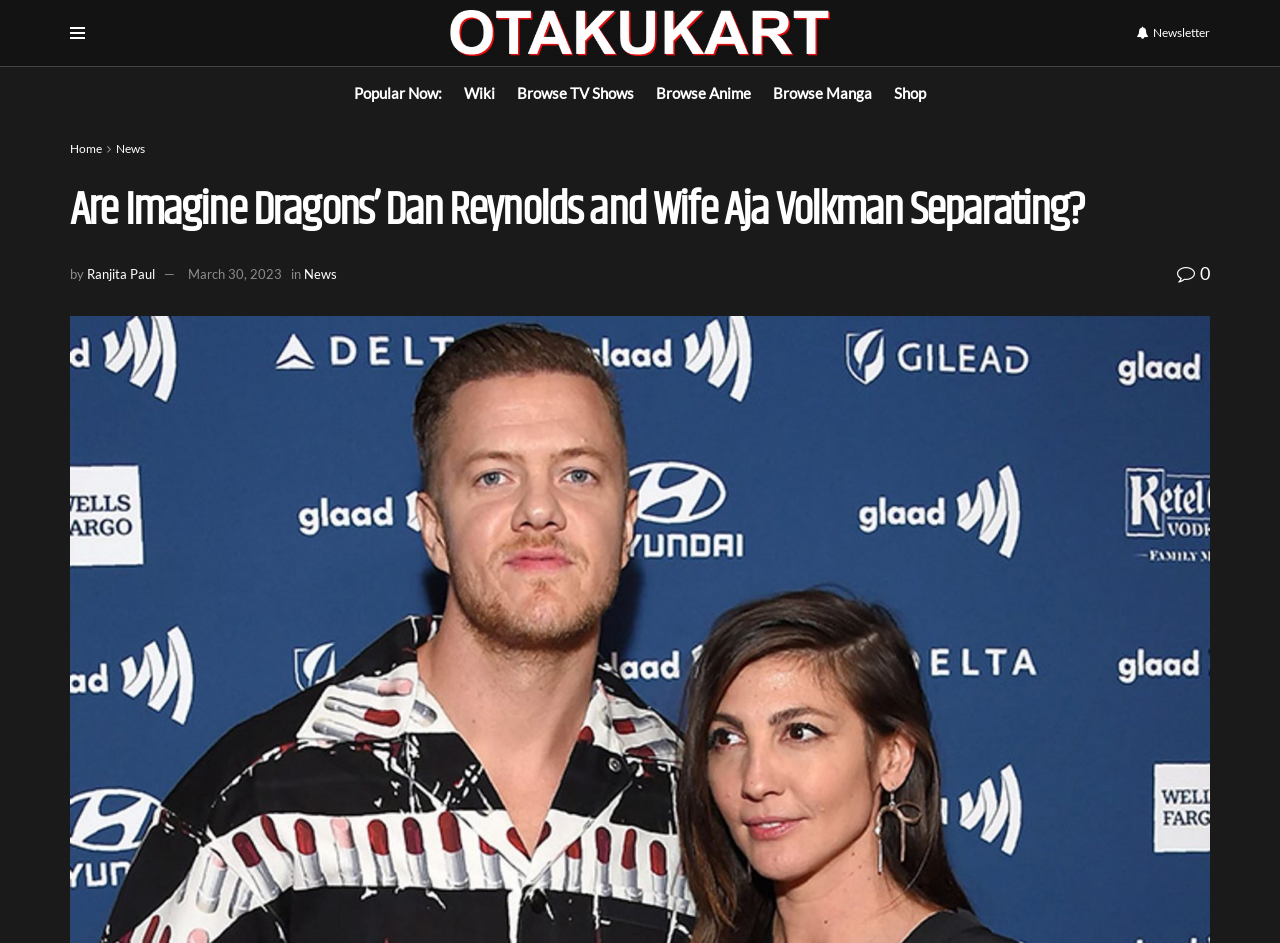What is the category of this news article? Observe the screenshot and provide a one-word or short phrase answer.

News